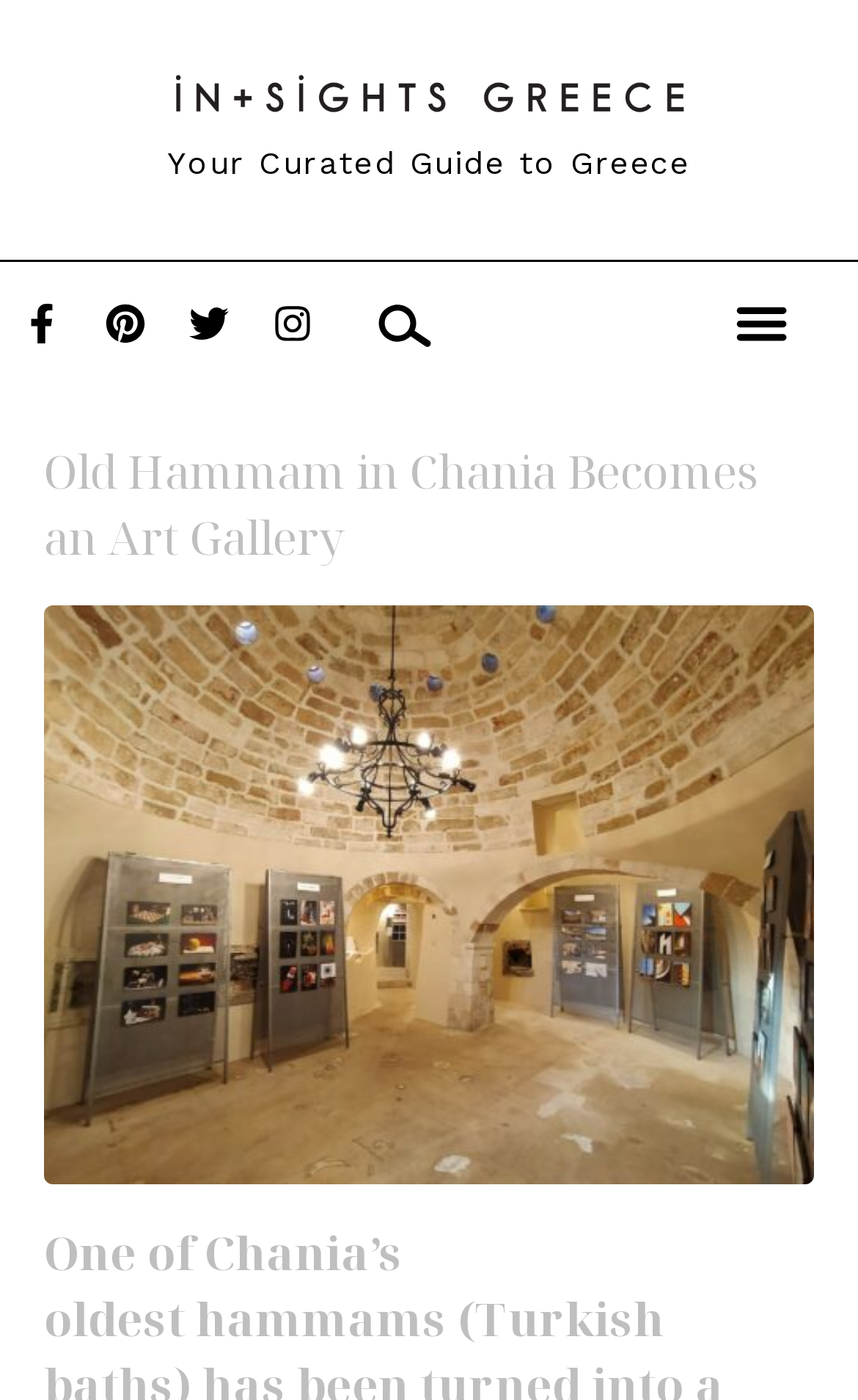What social media platforms are available?
Refer to the image and give a detailed answer to the query.

I found a section on the webpage with links to various social media platforms, including Facebook, Pinterest, Twitter, and Instagram, each accompanied by an image representing the respective platform.